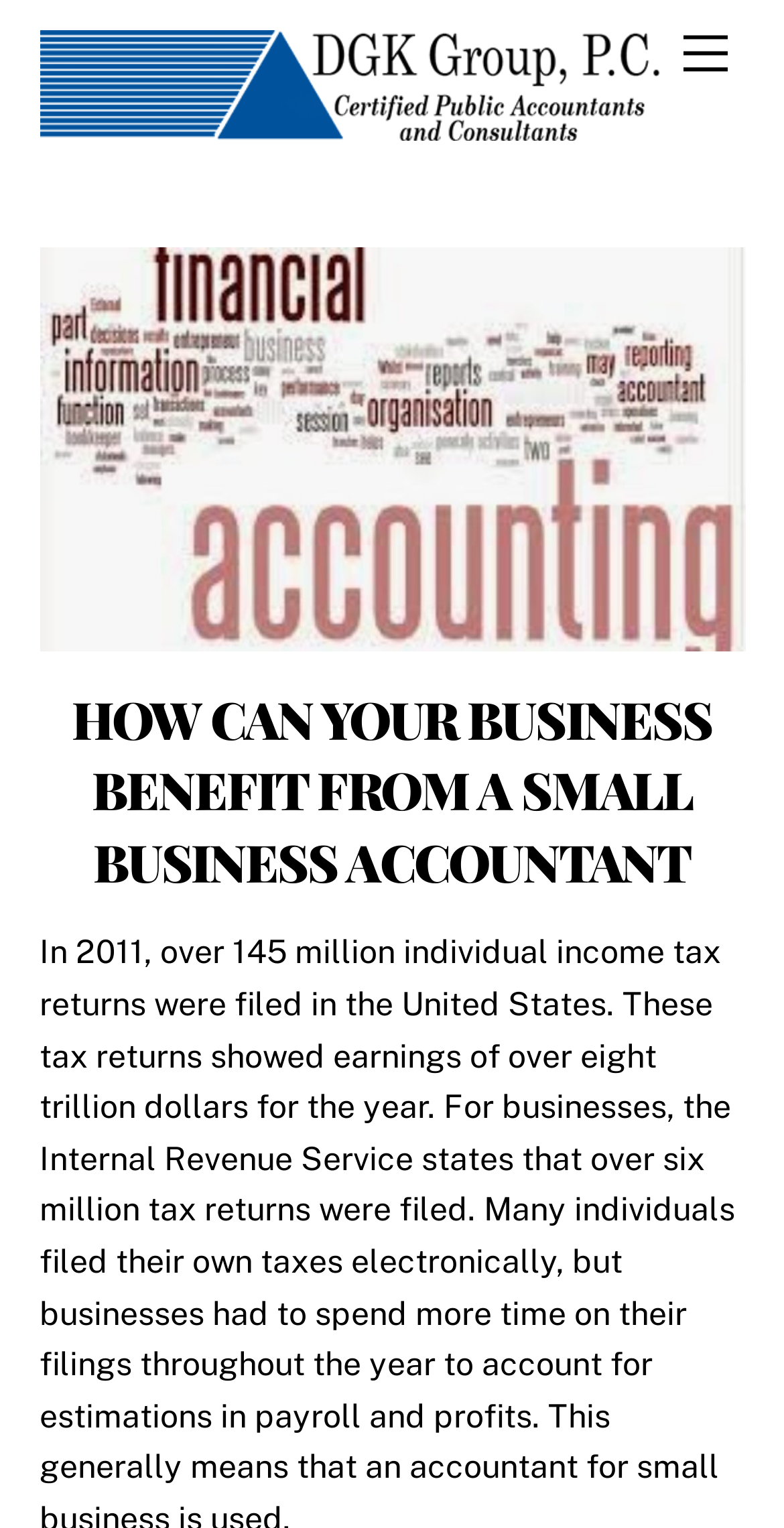What type of business is DGK Group, Inc.?
Please provide a full and detailed response to the question.

I determined the type of business by looking at the heading 'HOW CAN YOUR BUSINESS BENEFIT FROM A SMALL BUSINESS ACCOUNTANT', which suggests that DGK Group, Inc. provides accounting services to small businesses.